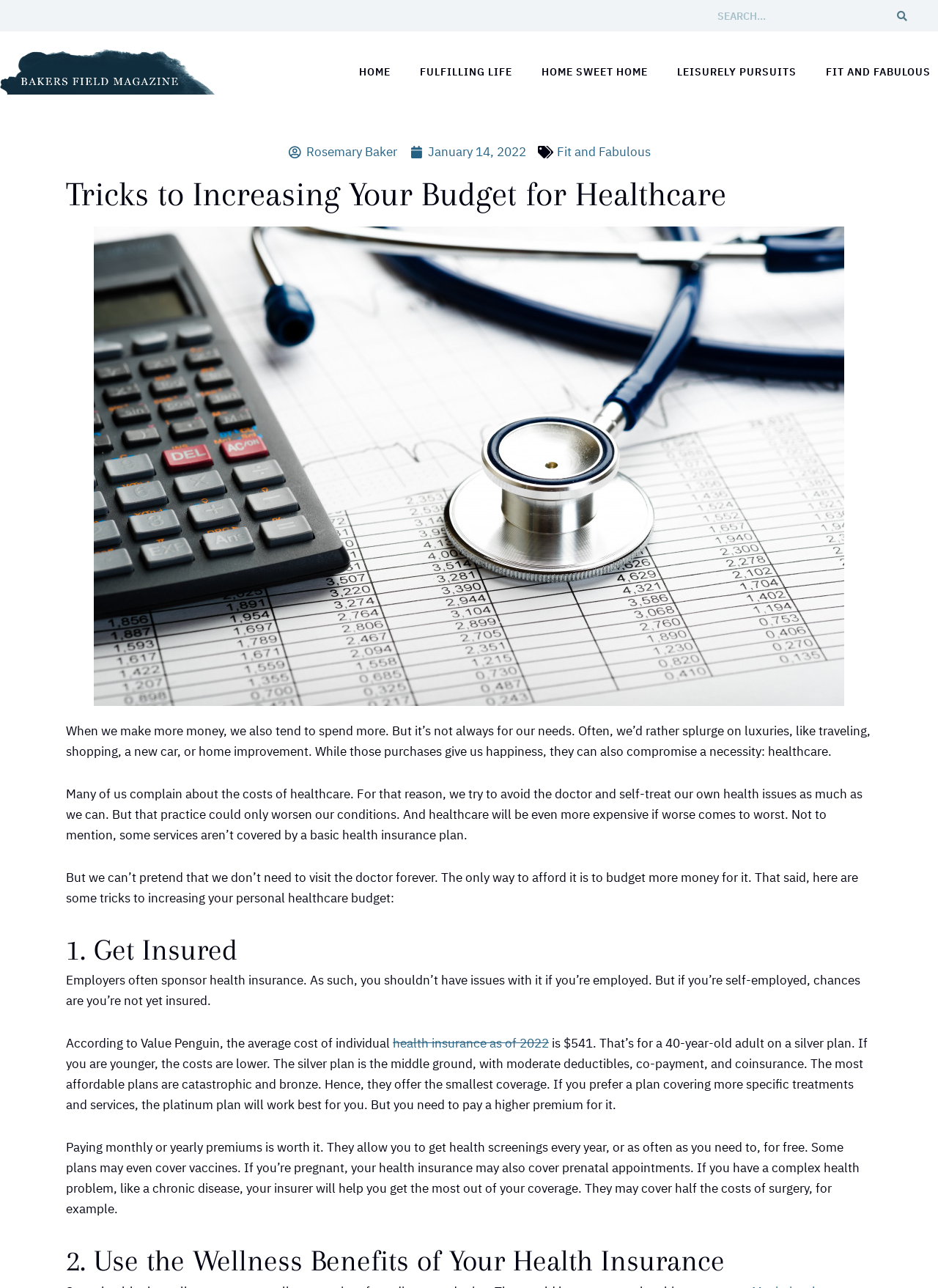Determine the bounding box coordinates of the clickable area required to perform the following instruction: "Search for a topic". The coordinates should be represented as four float numbers between 0 and 1: [left, top, right, bottom].

[0.759, 0.006, 0.971, 0.019]